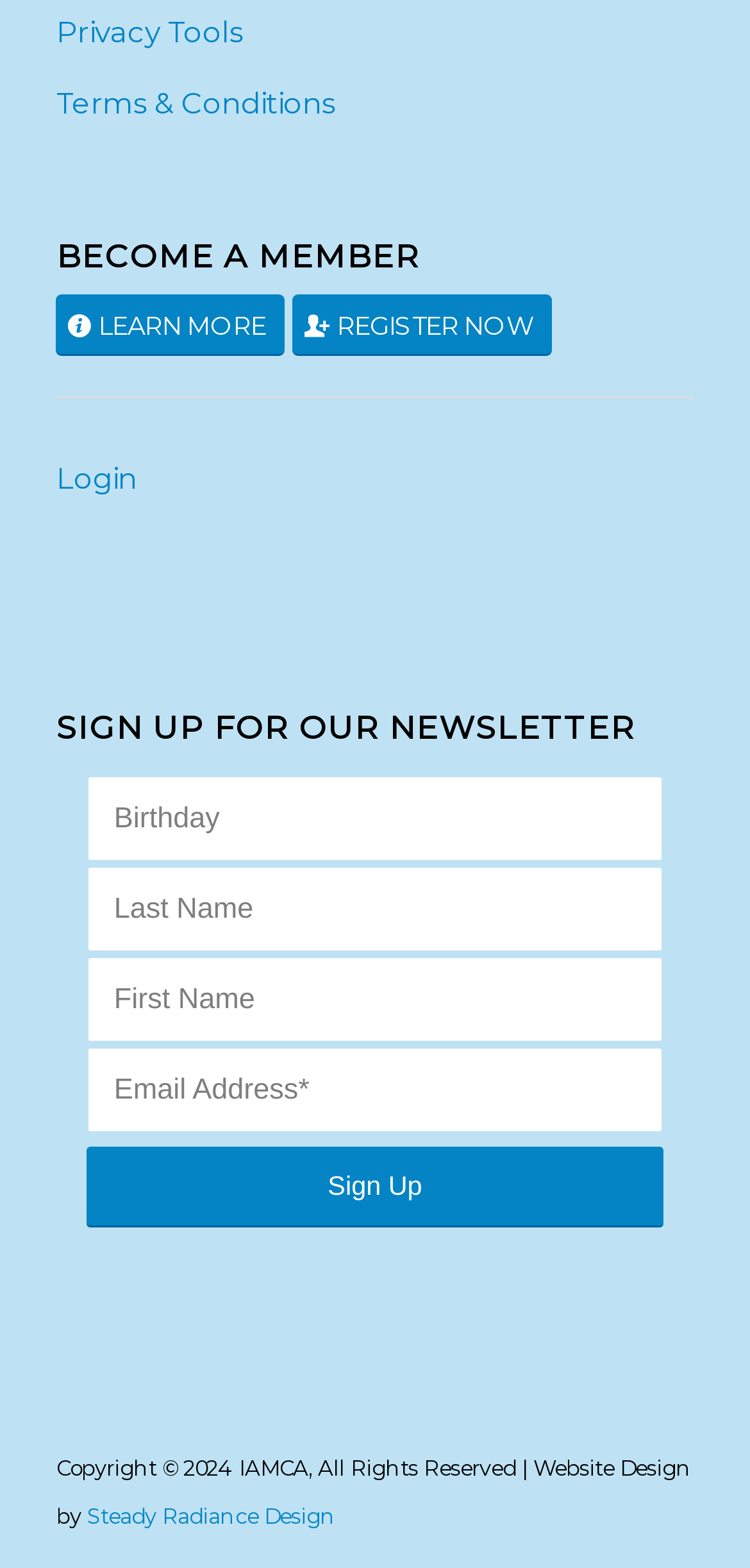Please answer the following question using a single word or phrase: What is the orientation of the separator element?

horizontal